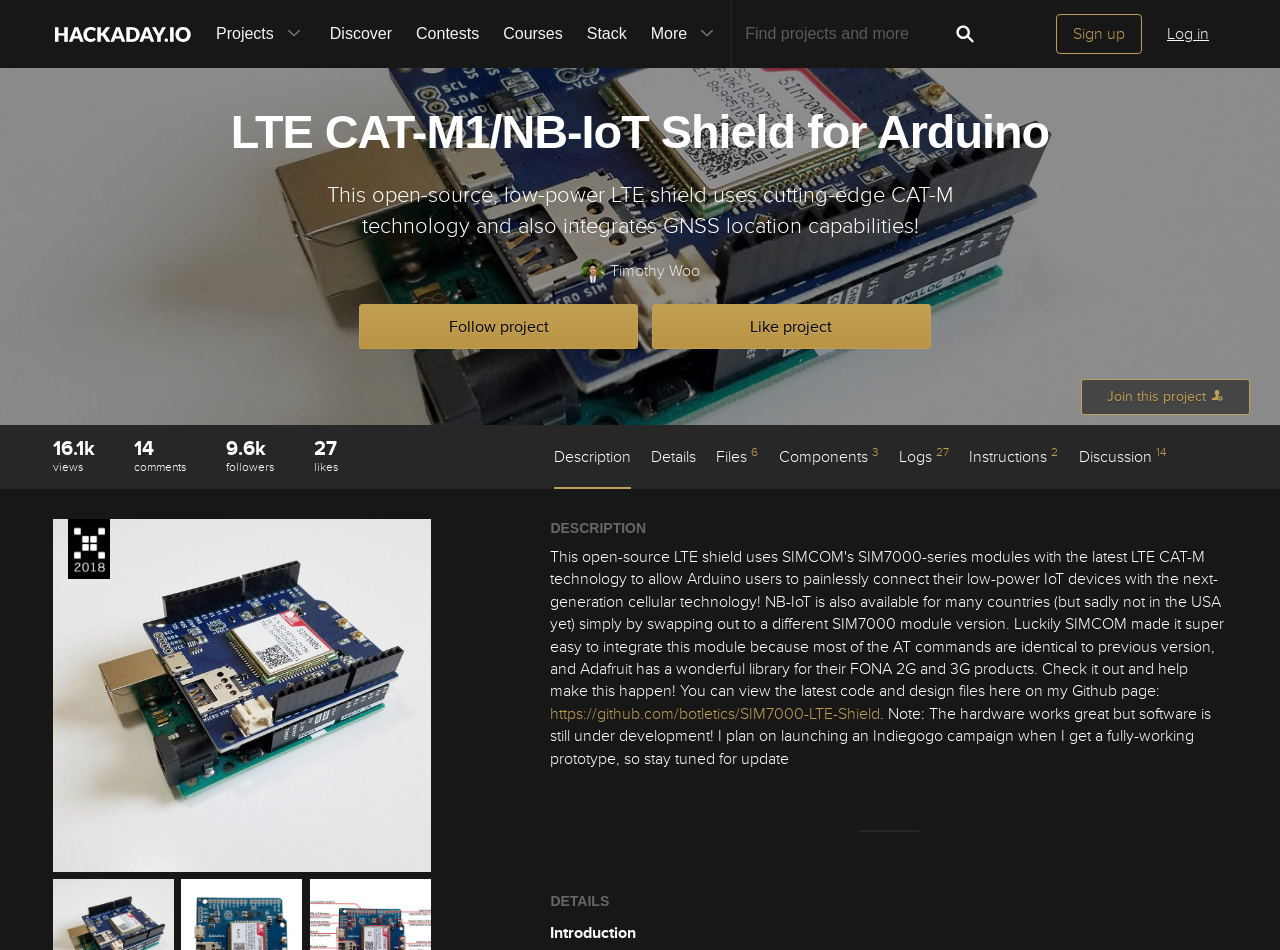Who is the creator of this project?
Identify the answer in the screenshot and reply with a single word or phrase.

Timothy Woo